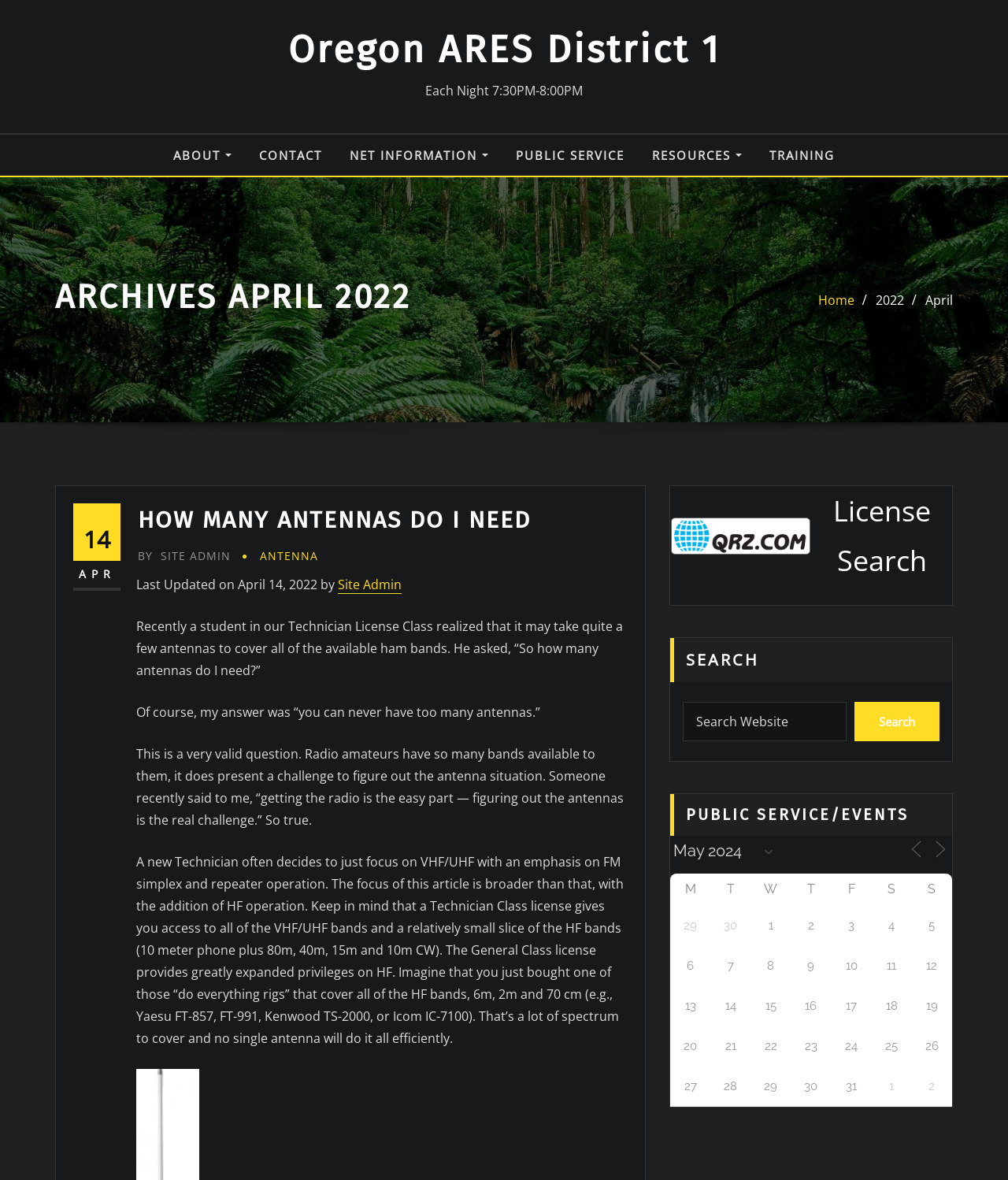Please find the bounding box coordinates of the element that needs to be clicked to perform the following instruction: "Search for something". The bounding box coordinates should be four float numbers between 0 and 1, represented as [left, top, right, bottom].

[0.677, 0.595, 0.84, 0.628]